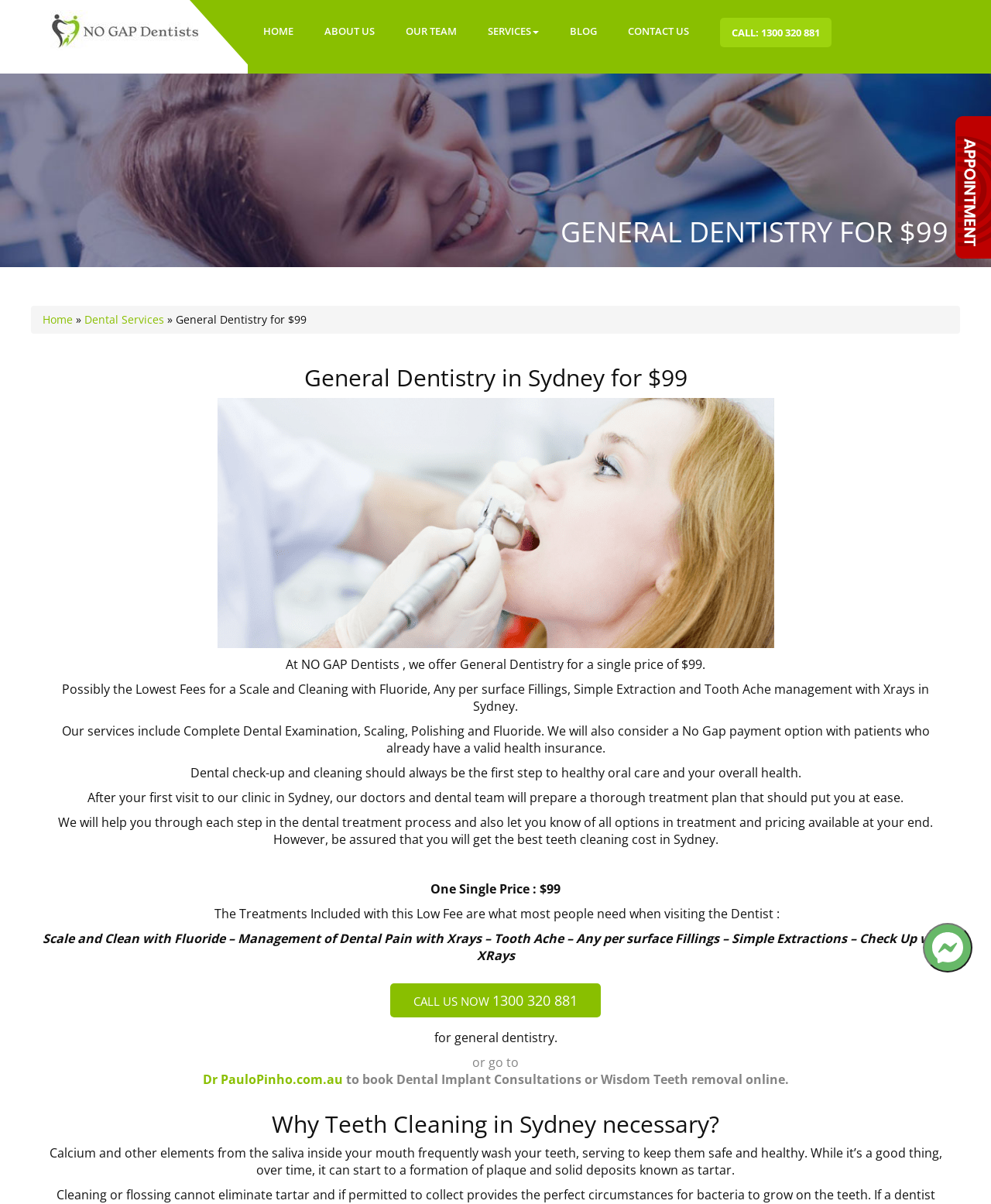Please find the bounding box coordinates of the element's region to be clicked to carry out this instruction: "Click the 'HOME' link".

[0.25, 0.0, 0.312, 0.051]